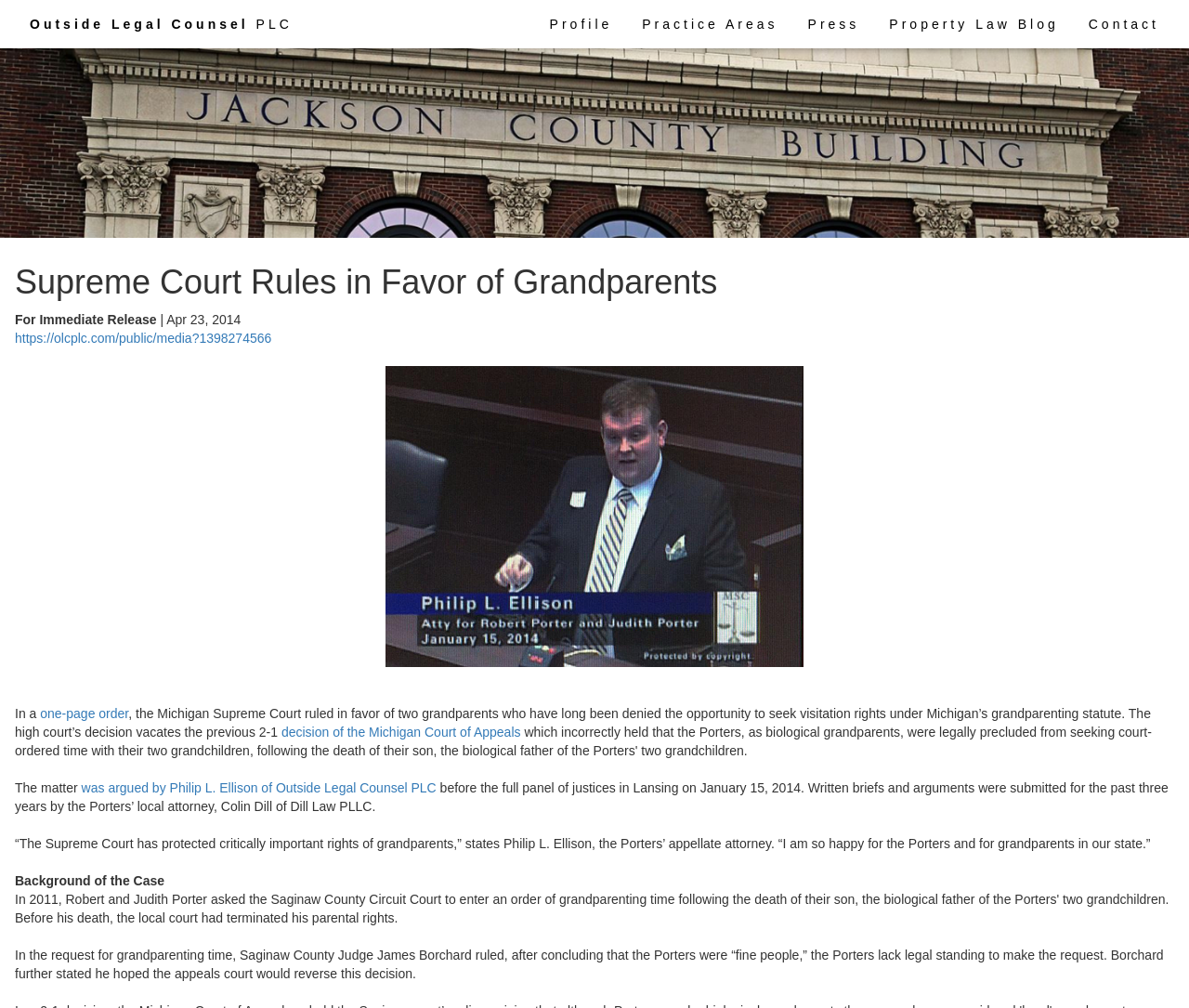Please answer the following question using a single word or phrase: 
What is the name of the judge who ruled in the Saginaw County case?

James Borchard